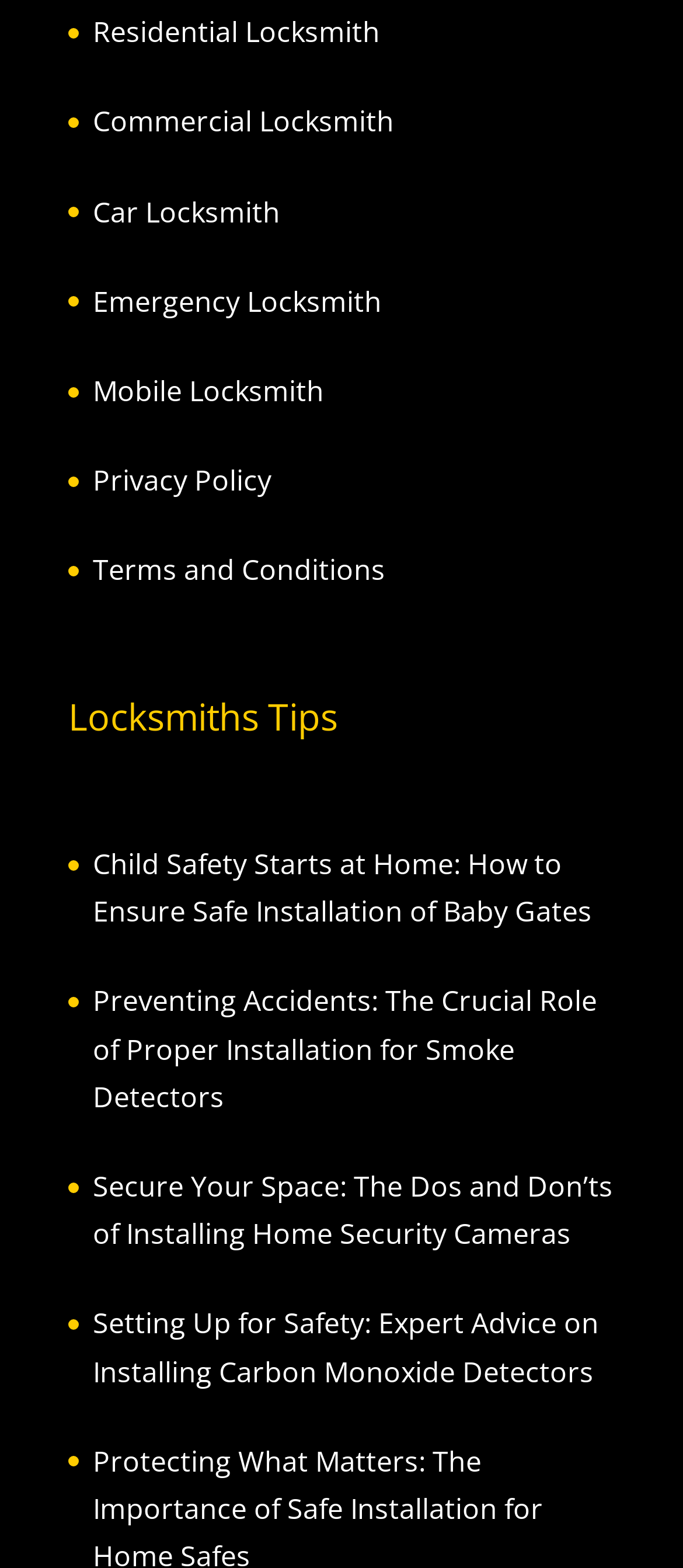Please identify the bounding box coordinates of the clickable element to fulfill the following instruction: "View Terms and Conditions". The coordinates should be four float numbers between 0 and 1, i.e., [left, top, right, bottom].

[0.136, 0.351, 0.564, 0.376]